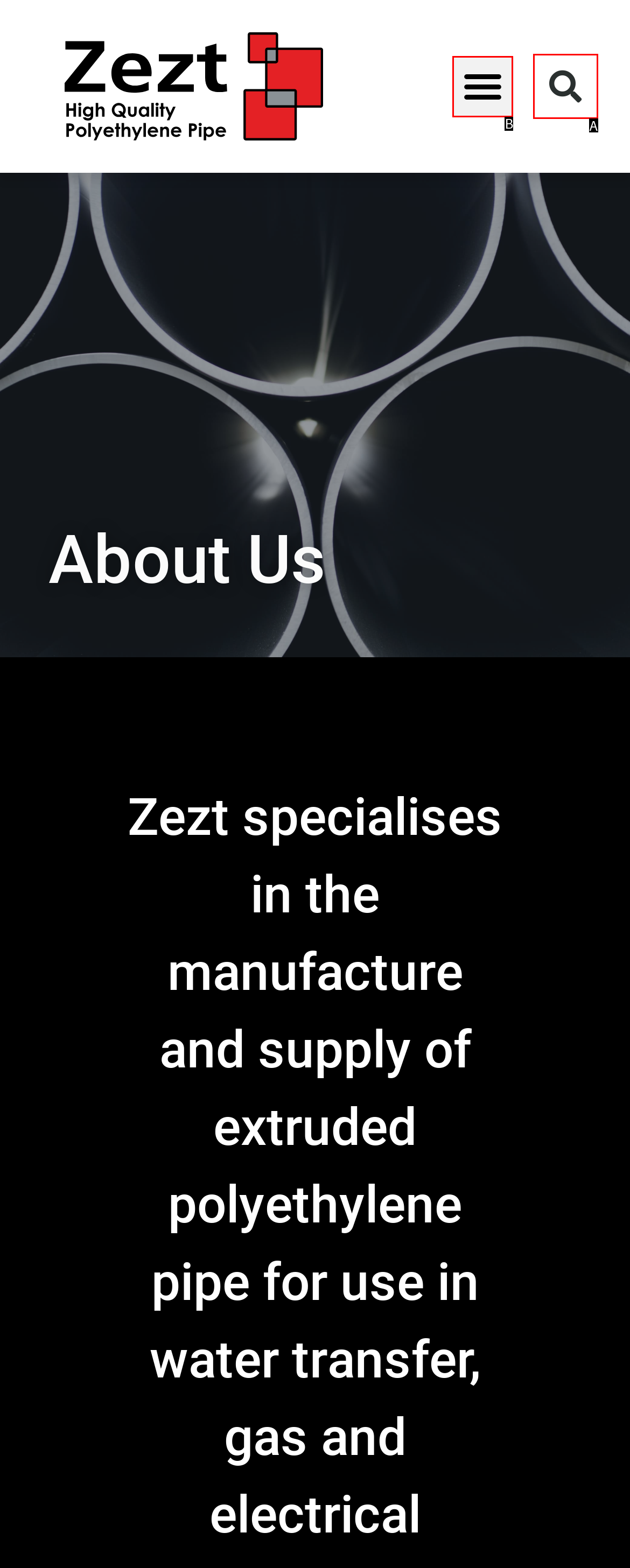Select the correct option based on the description: Search
Answer directly with the option’s letter.

A